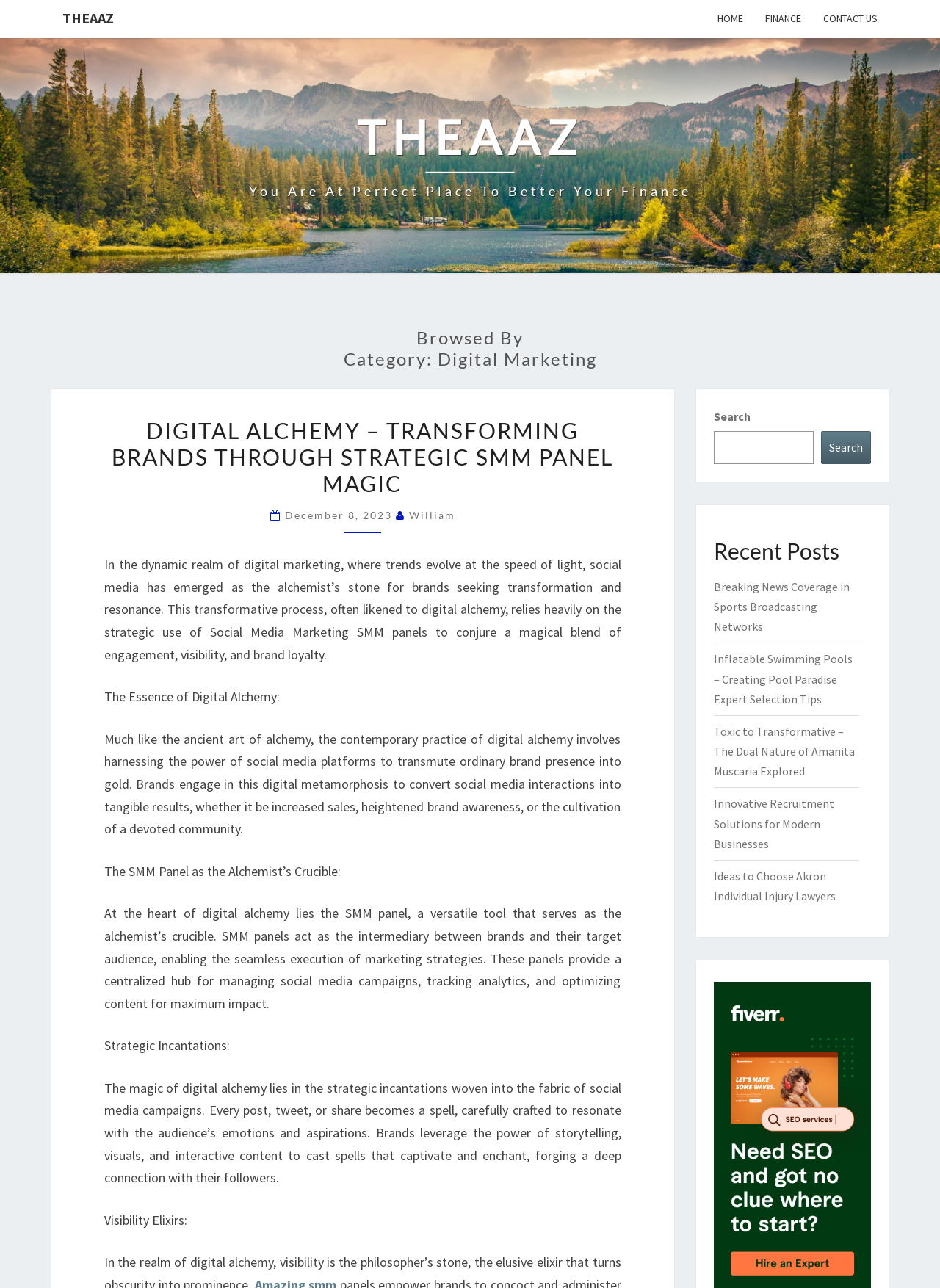Using the provided element description "Theaaz", determine the bounding box coordinates of the UI element.

[0.055, 0.0, 0.133, 0.029]